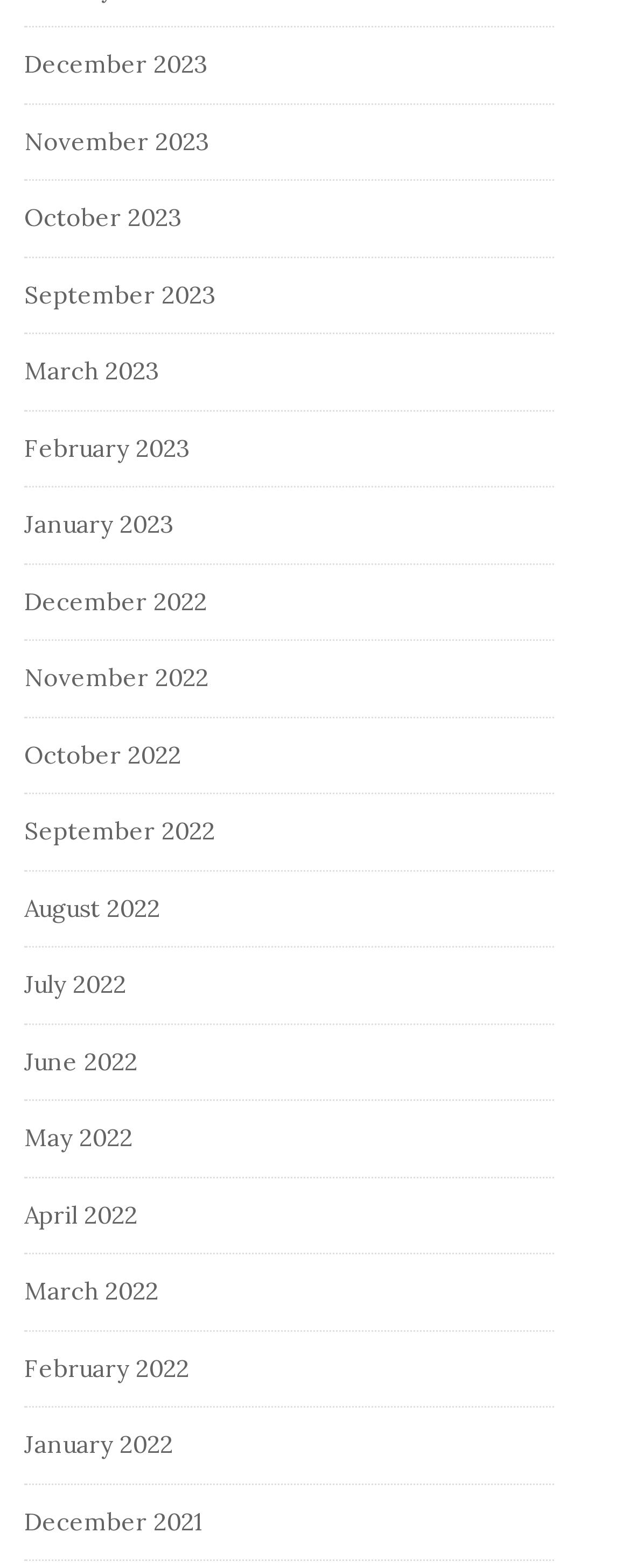From the screenshot, find the bounding box of the UI element matching this description: "March 2022". Supply the bounding box coordinates in the form [left, top, right, bottom], each a float between 0 and 1.

[0.038, 0.813, 0.251, 0.833]